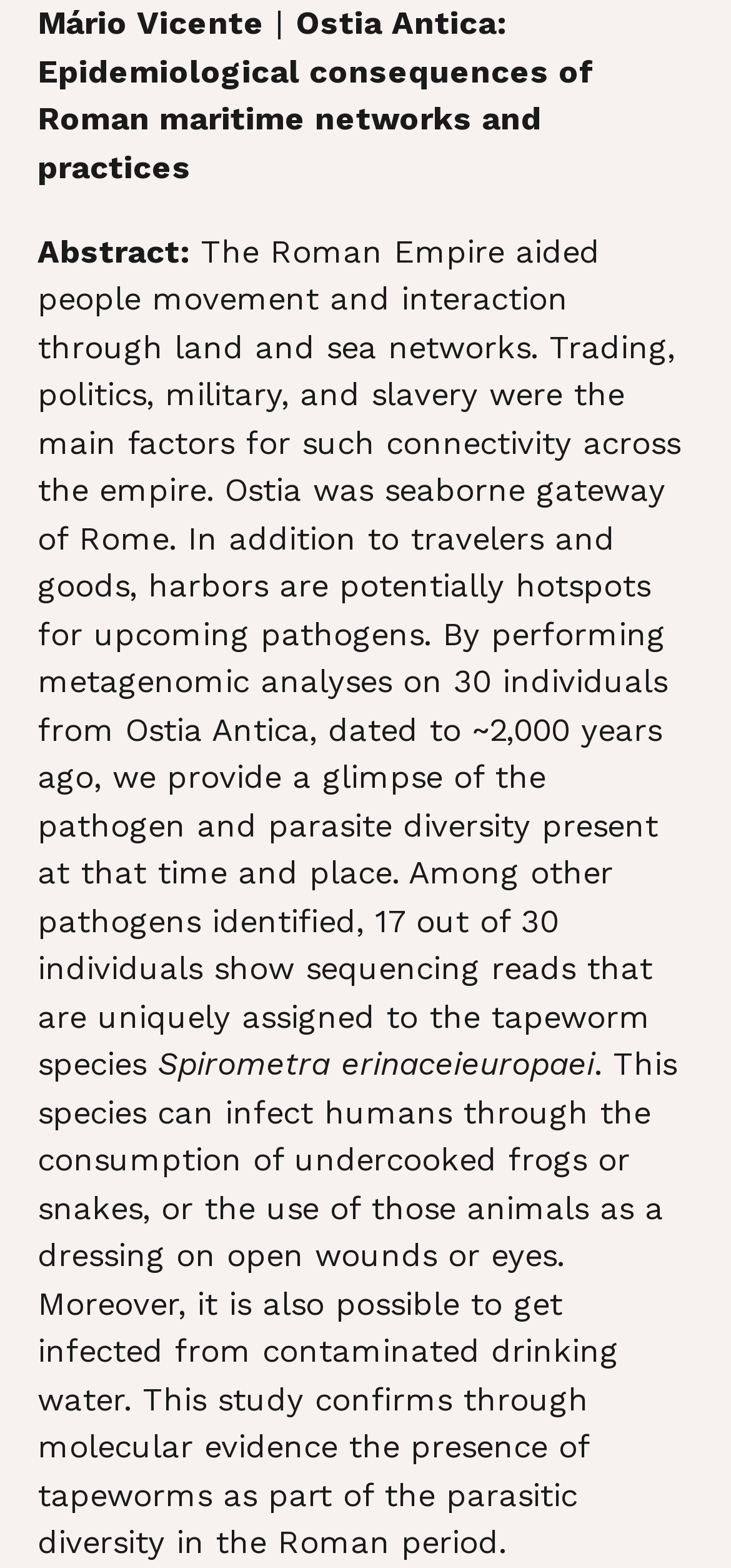Provide a one-word or short-phrase response to the question:
How can humans get infected with Spirometra erinaceieuropaei?

Through undercooked frogs or snakes, or contaminated water